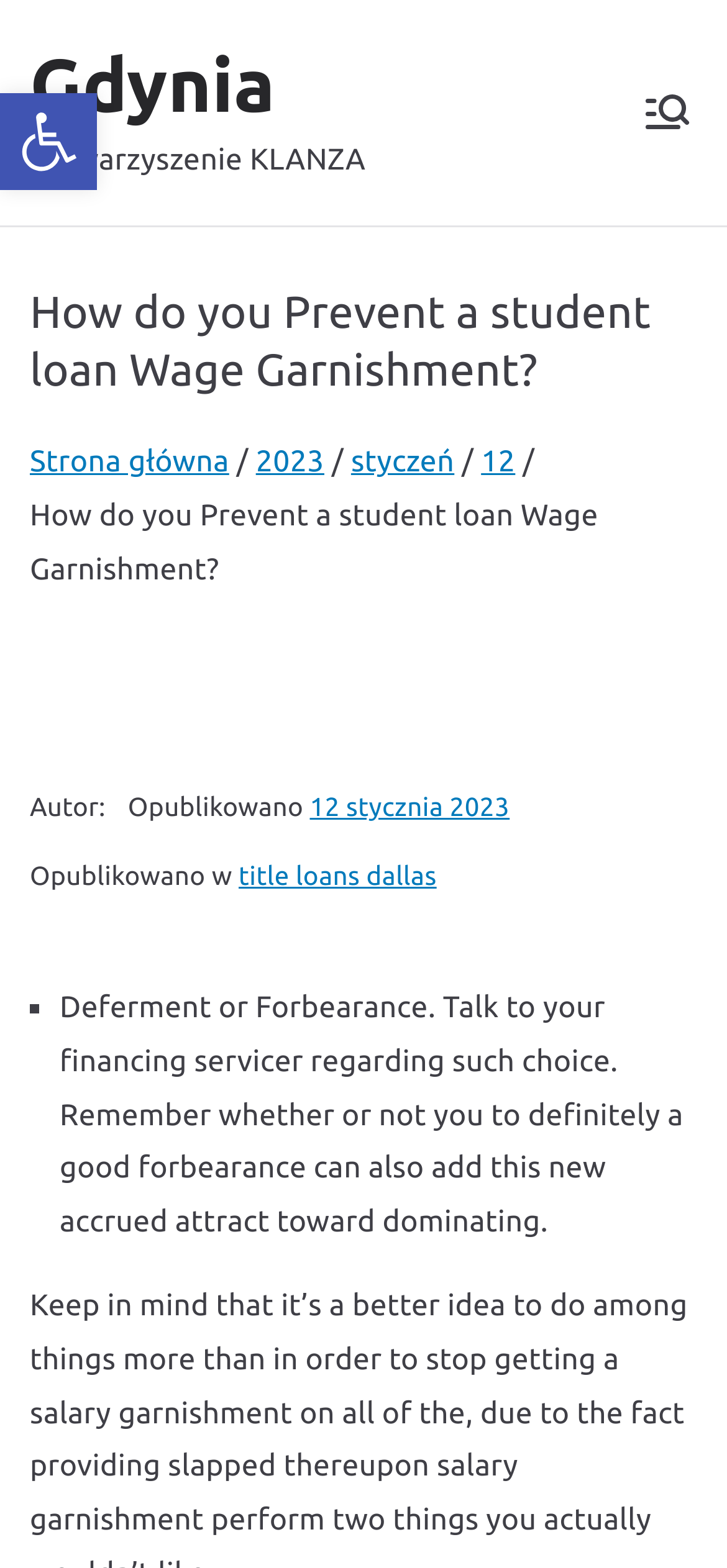Describe all the significant parts and information present on the webpage.

The webpage is about preventing student loan wage garnishment. At the top left, there is a button to open the toolbar accessibility tools, accompanied by a small image. Next to it, there is a link to "Gdynia" and a static text "Stowarzyszenie KLANZA". On the top right, there is a button for the main menu, accompanied by an image.

Below the top section, there is a heading that repeats the title "How do you Prevent a student loan Wage Garnishment?" followed by a navigation menu with links to "Strona główna", "2023", "styczeń", and "12". 

Under the navigation menu, there is a section that appears to be the main content of the webpage. It starts with a static text that repeats the title, followed by information about the author and publication date. The publication date is also a link to "12 stycznia 2023" and has a time element associated with it. 

The main content continues with a static text "Opublikowano w" followed by a link to "title loans dallas". Below this, there is a list marker "■" and a static text that provides information about deferment or forbearance options for student loans, including the possibility of accrued interest being added to the principal.